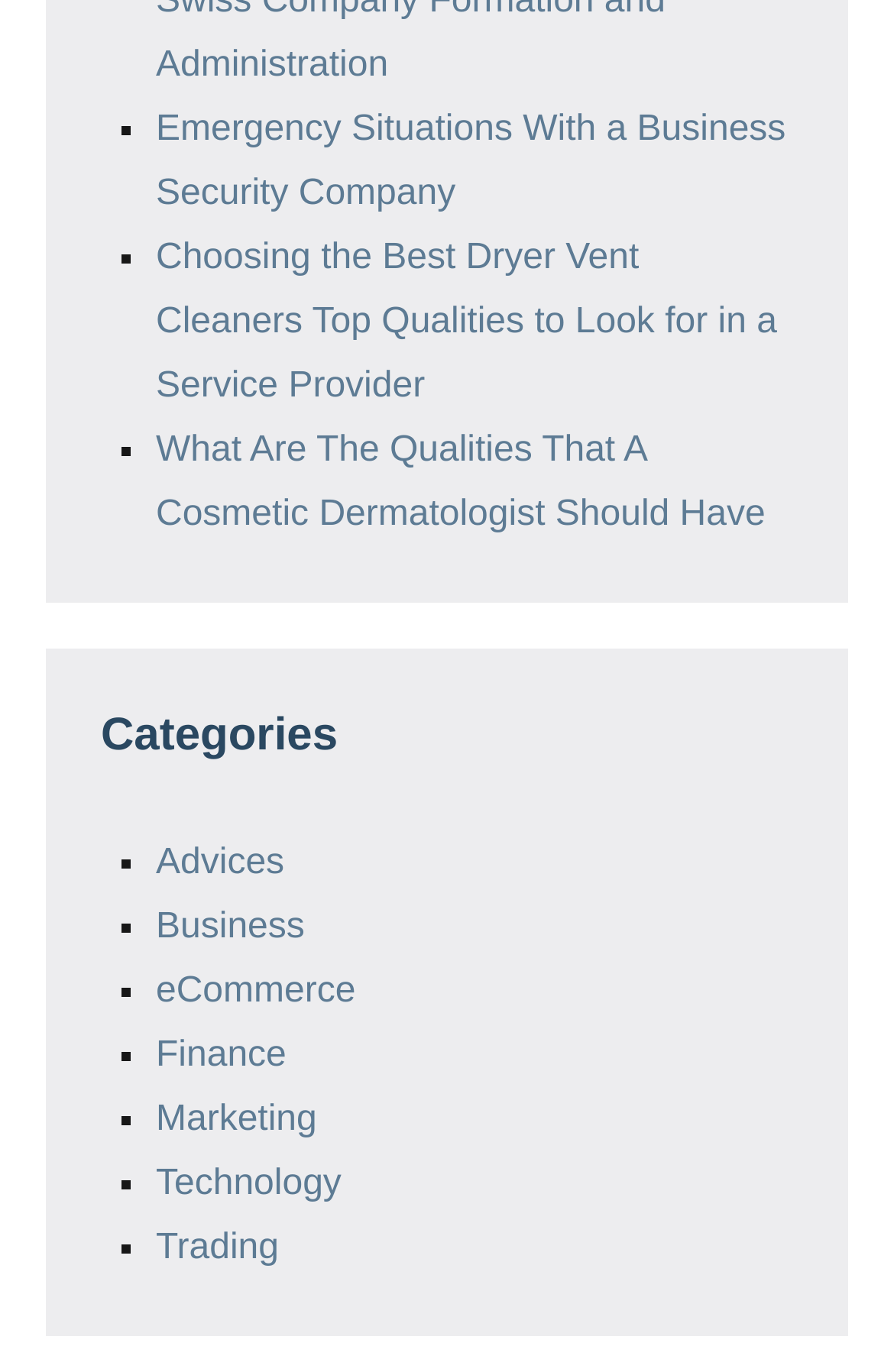Identify the bounding box of the UI element that matches this description: "Finance".

[0.174, 0.754, 0.32, 0.783]